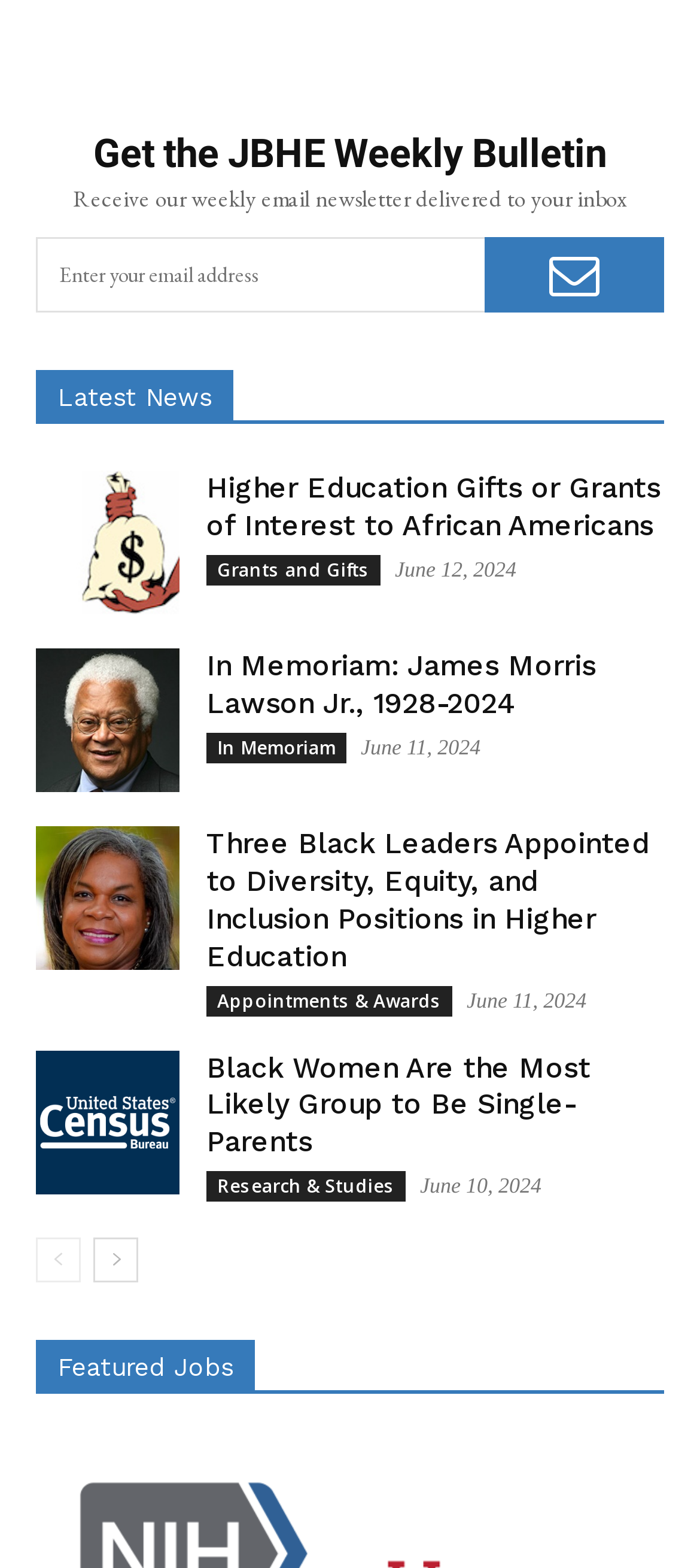Using the information in the image, could you please answer the following question in detail:
What is the purpose of the textbox?

The textbox is labeled 'email' and is required, indicating that it is used to enter an email address, likely for subscription or newsletter purposes.